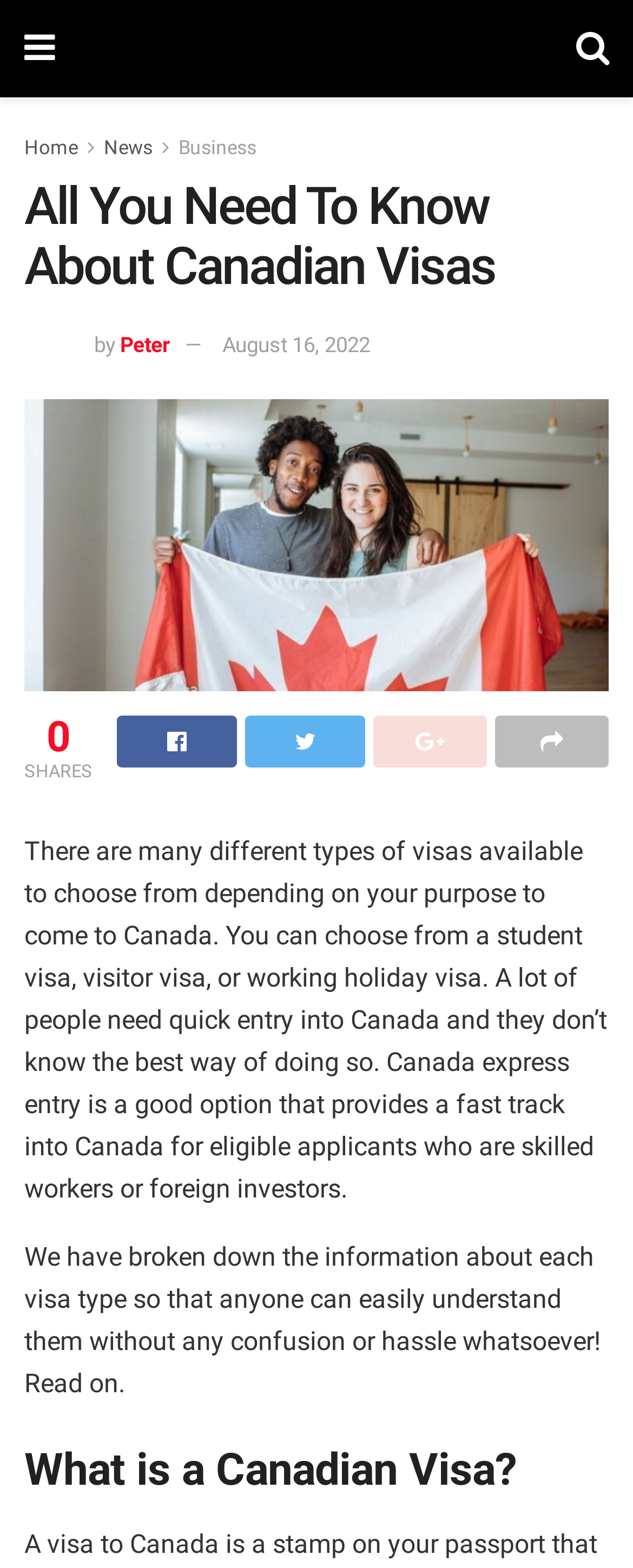Please identify the bounding box coordinates of where to click in order to follow the instruction: "Read what is a Canadian Visa".

[0.038, 0.919, 0.962, 0.957]